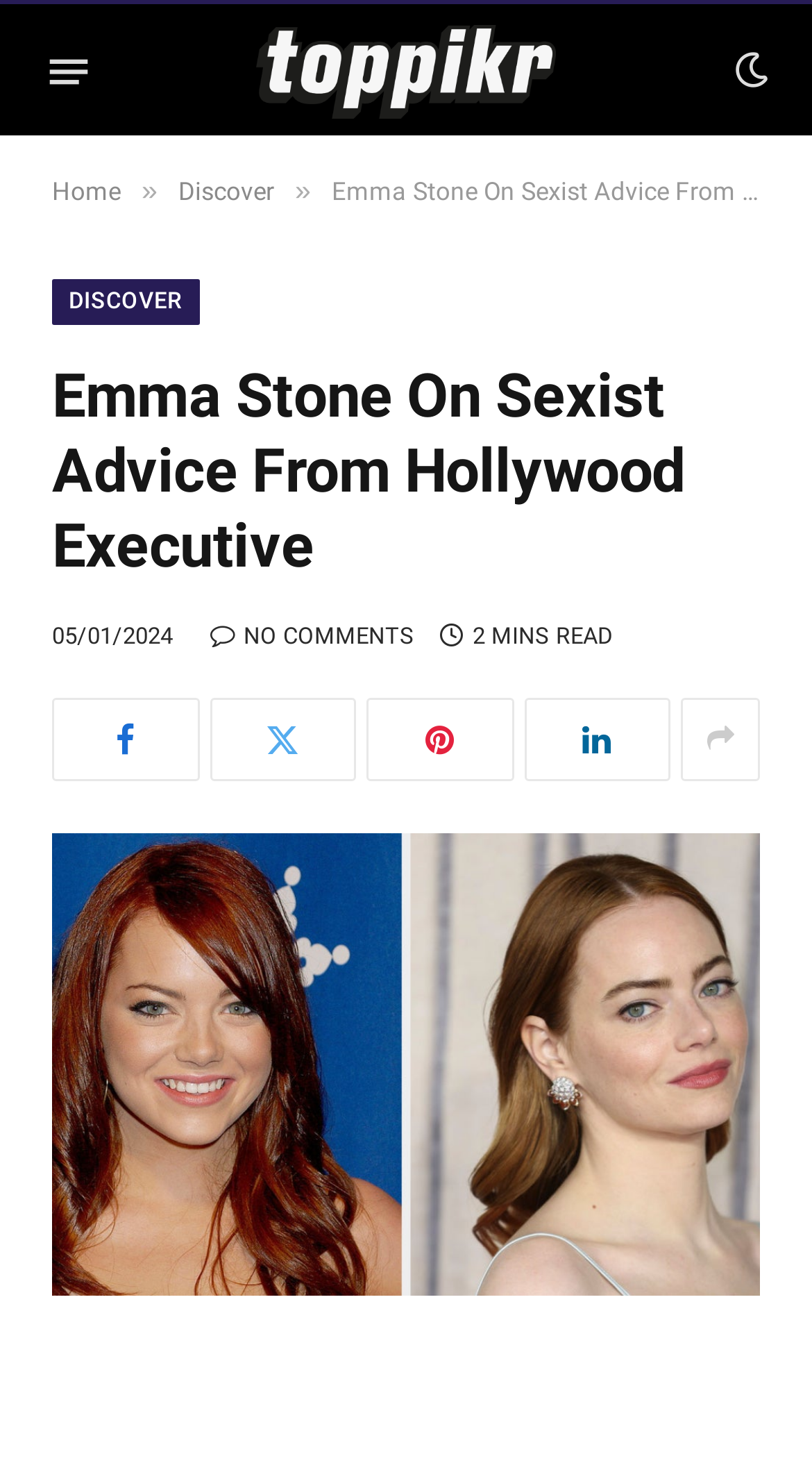Respond to the question below with a single word or phrase:
How many comments are there on the article?

NO COMMENTS